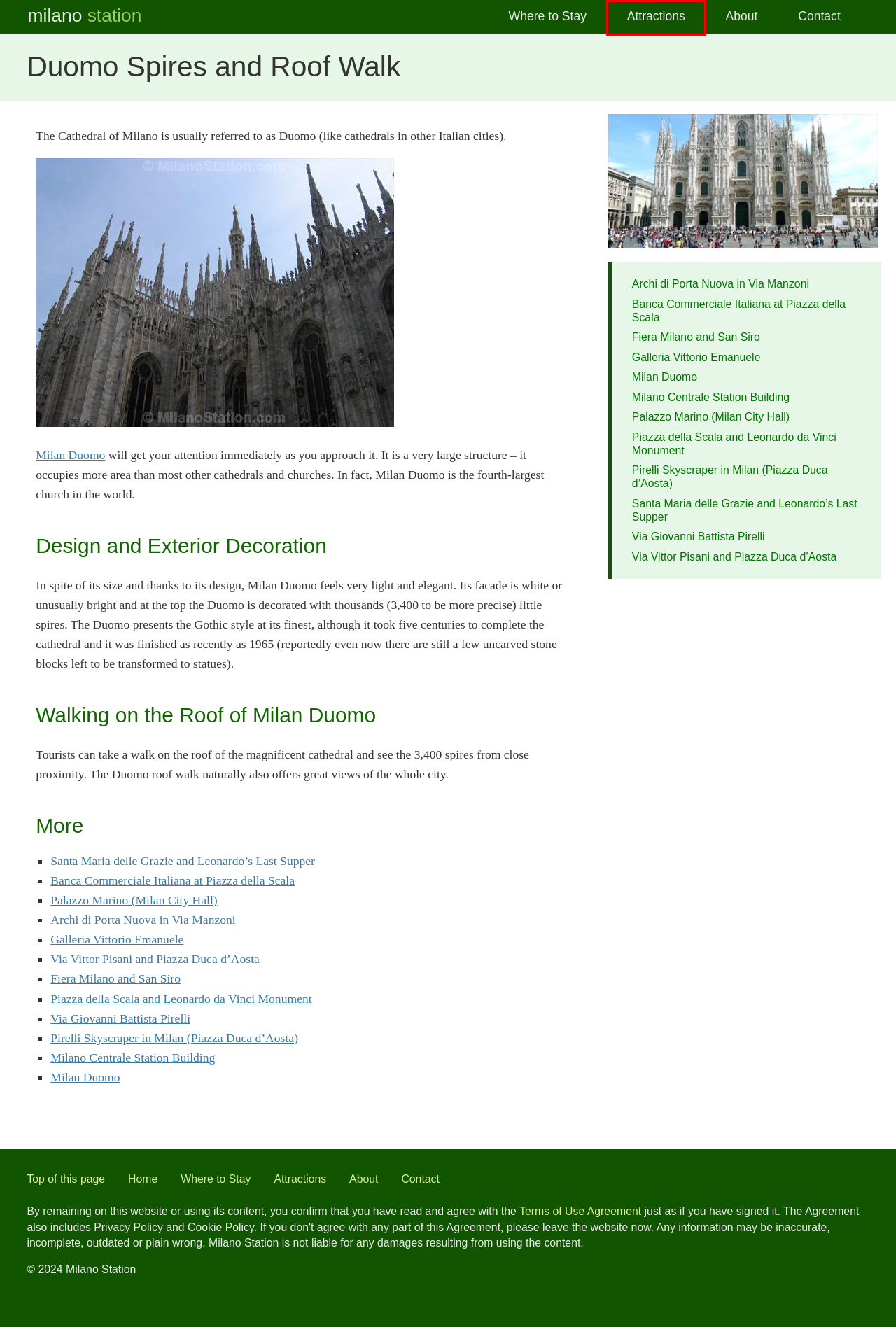You have been given a screenshot of a webpage with a red bounding box around a UI element. Select the most appropriate webpage description for the new webpage that appears after clicking the element within the red bounding box. The choices are:
A. Contact - Milano Station
B. Attractions and Interesting Places - Milano Station
C. Where to Stay in Milan - Milano Station
D. Archi di Porta Nuova in Via Manzoni - Milano Station
E. Terms of Use Agreement - Milano Station
F. Santa Maria delle Grazie and Leonardo's Last Supper - Milano Station
G. Banca Commerciale Italiana at Piazza della Scala - Milano Station
H. Palazzo Marino (Milan City Hall) - Milano Station

B